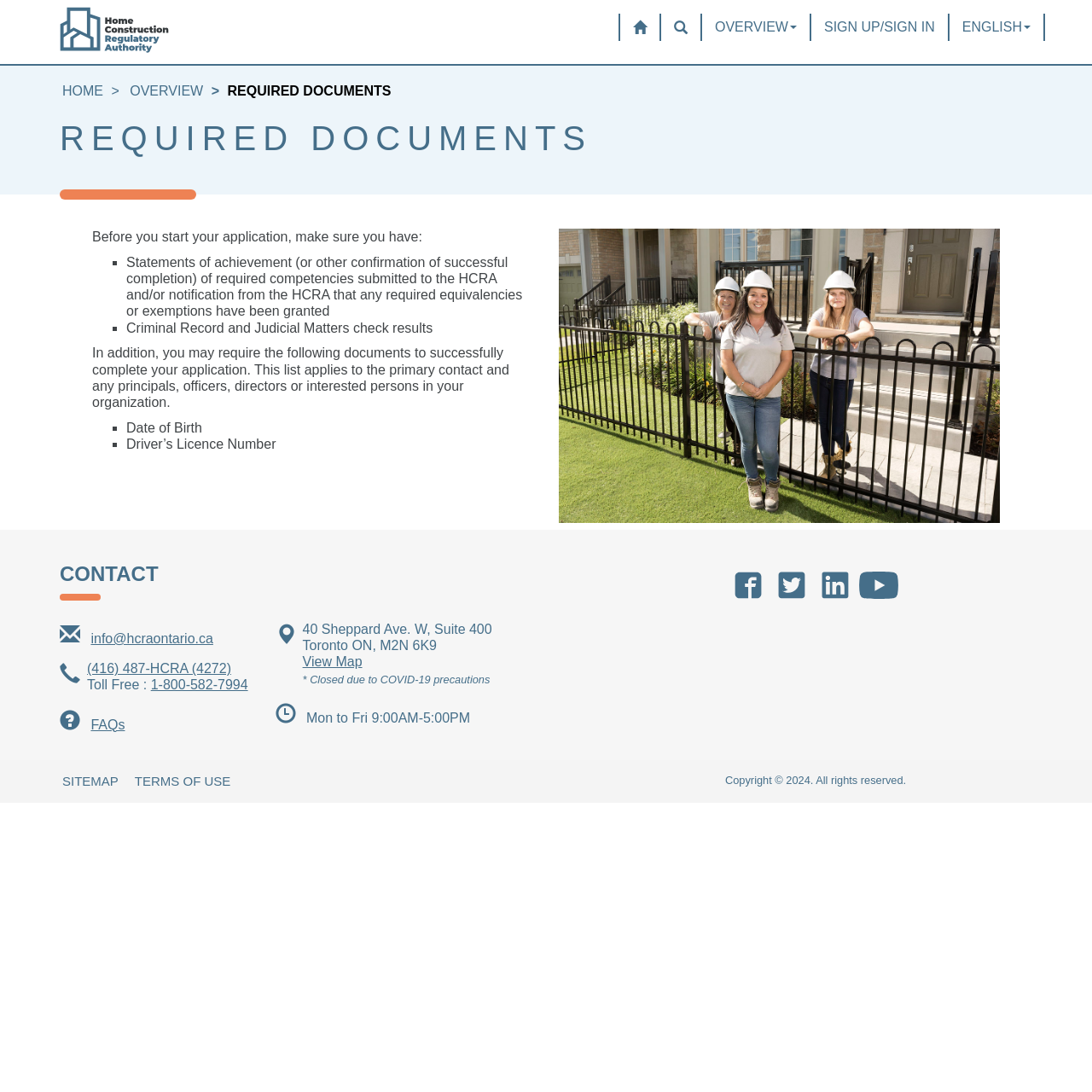What is the contact email address provided on the webpage?
Offer a detailed and exhaustive answer to the question.

The contact email address is provided in the 'CONTACT' section of the webpage, which is located at the bottom of the page. The email address is 'info@hcraontario.ca', and it is likely used for users to reach out to the HCRA organization for inquiries or support.